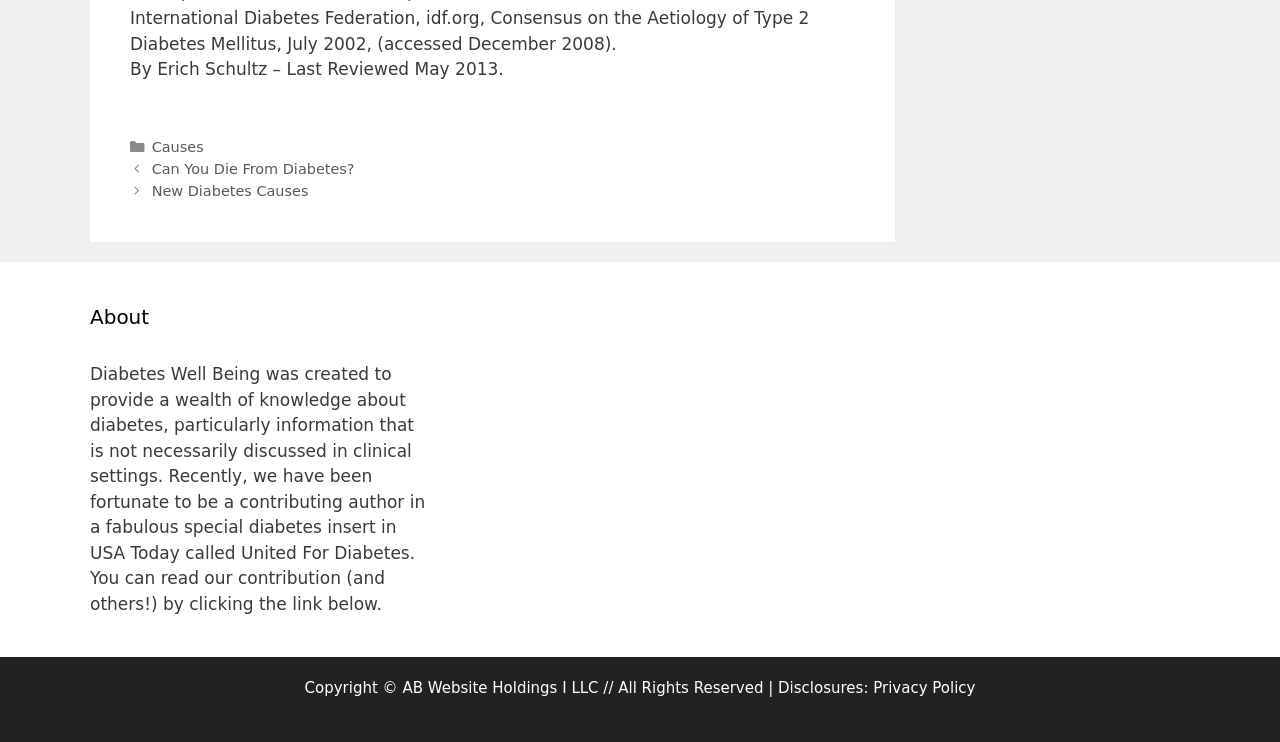What is the topic of the consensus mentioned on the webpage?
Based on the image, answer the question with as much detail as possible.

The webpage mentions a consensus on the aetiology of Type 2 Diabetes Mellitus, which was accessed in December 2008, indicating that the topic of the consensus is related to the causes of Type 2 Diabetes.